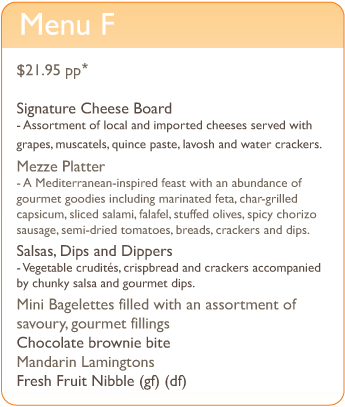Offer a detailed narrative of the scene depicted in the image.

This image displays "Menu F," featuring an elegant layout and a variety of delectable offerings at a price of $21.95 per person. The menu includes:

- **Signature Cheese Board**: An assortment of local and imported cheeses accompanied by grapes, muscatels, quince paste, lavosh, and water crackers.
- **Mezze Platter**: A Mediterranean-inspired selection boasting gourmet items such as marinated feta, char-grilled capsicum, sliced salami, falafel, stuffed olives, spicy chorizo sausage, and various breads, crackers, and dips.
- **Salsas, Dips and Dippers**: A mix of vegetable crudités, crispbread, and crackers served alongside chunky salsa and gourmet dips.
- **Mini Bagelettes**: Filled with an array of savoury gourmet fillings.
- **Desserts**: Including a chocolate brownie bite, mandarin lamingtons, and a fresh fruit nibble, with gluten-free options specified.

The design and presentation of the menu suggest an inviting dining experience, perfect for gatherings or special occasions.